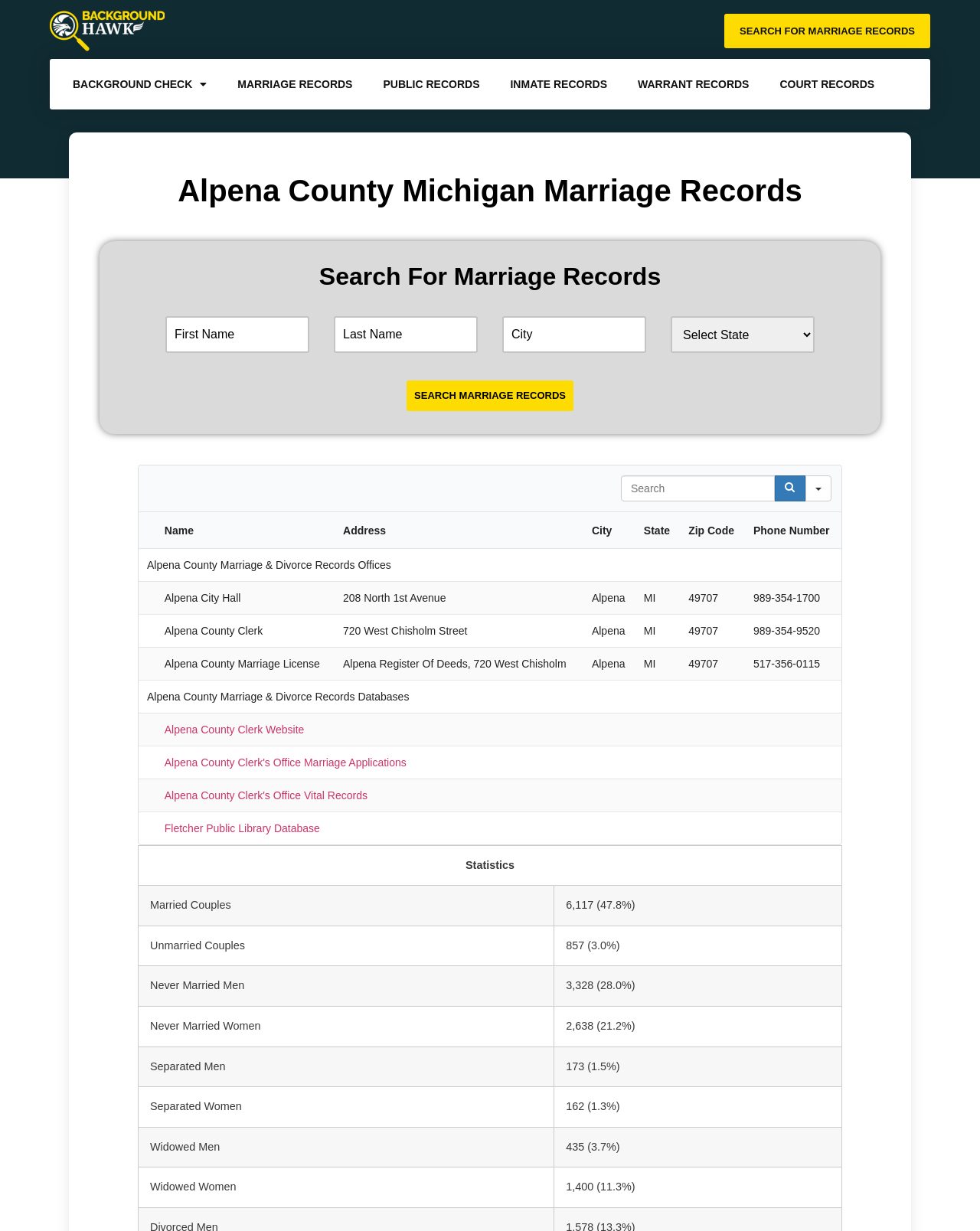Please examine the image and answer the question with a detailed explanation:
How many columns are in the table?

By examining the table structure, I count 7 column headers: 'Search Search Search in', 'Name', 'Address', 'City', 'State', 'Zip Code', and 'Phone Number'.